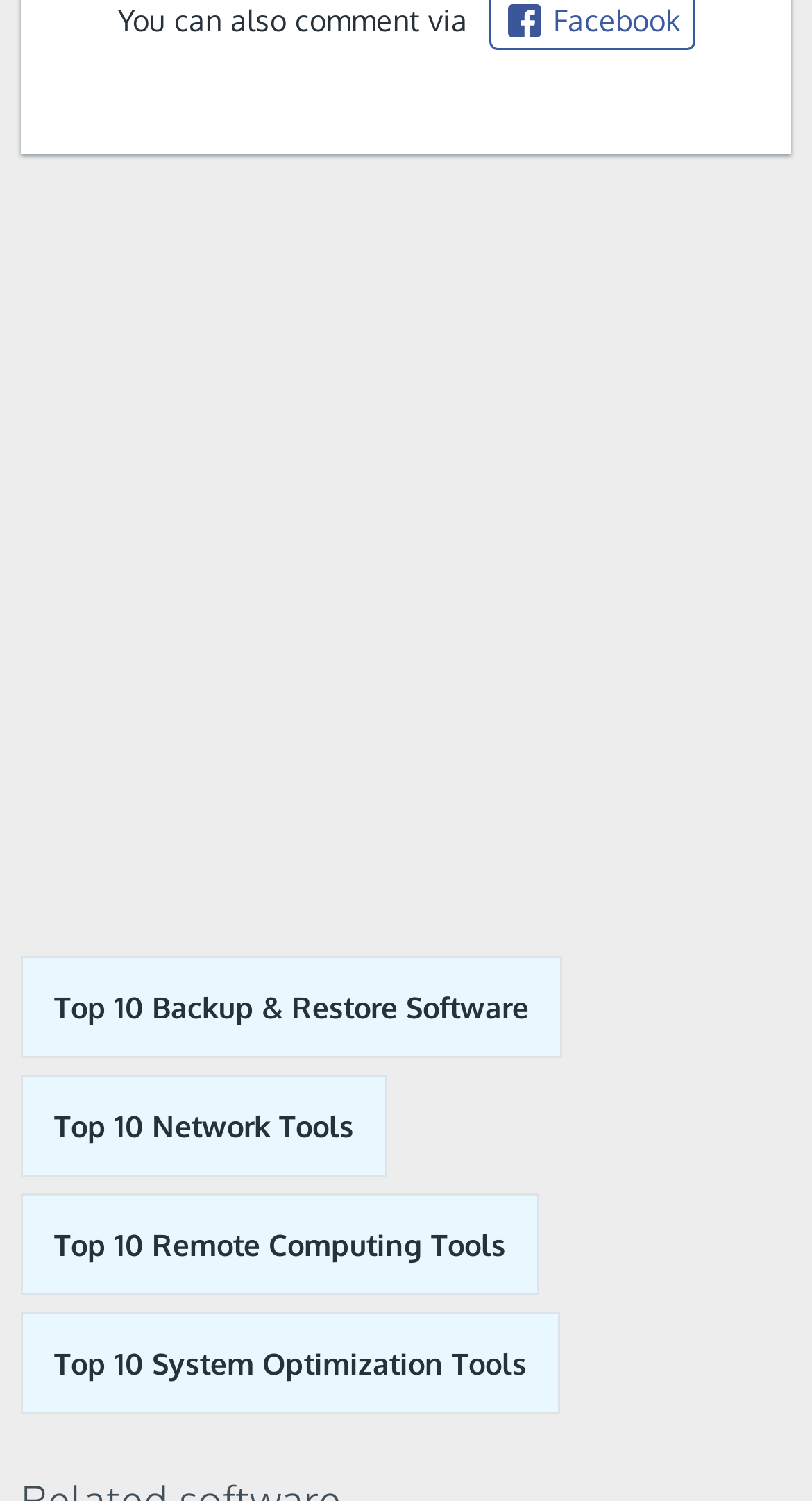How many links are there on the webpage? Look at the image and give a one-word or short phrase answer.

5